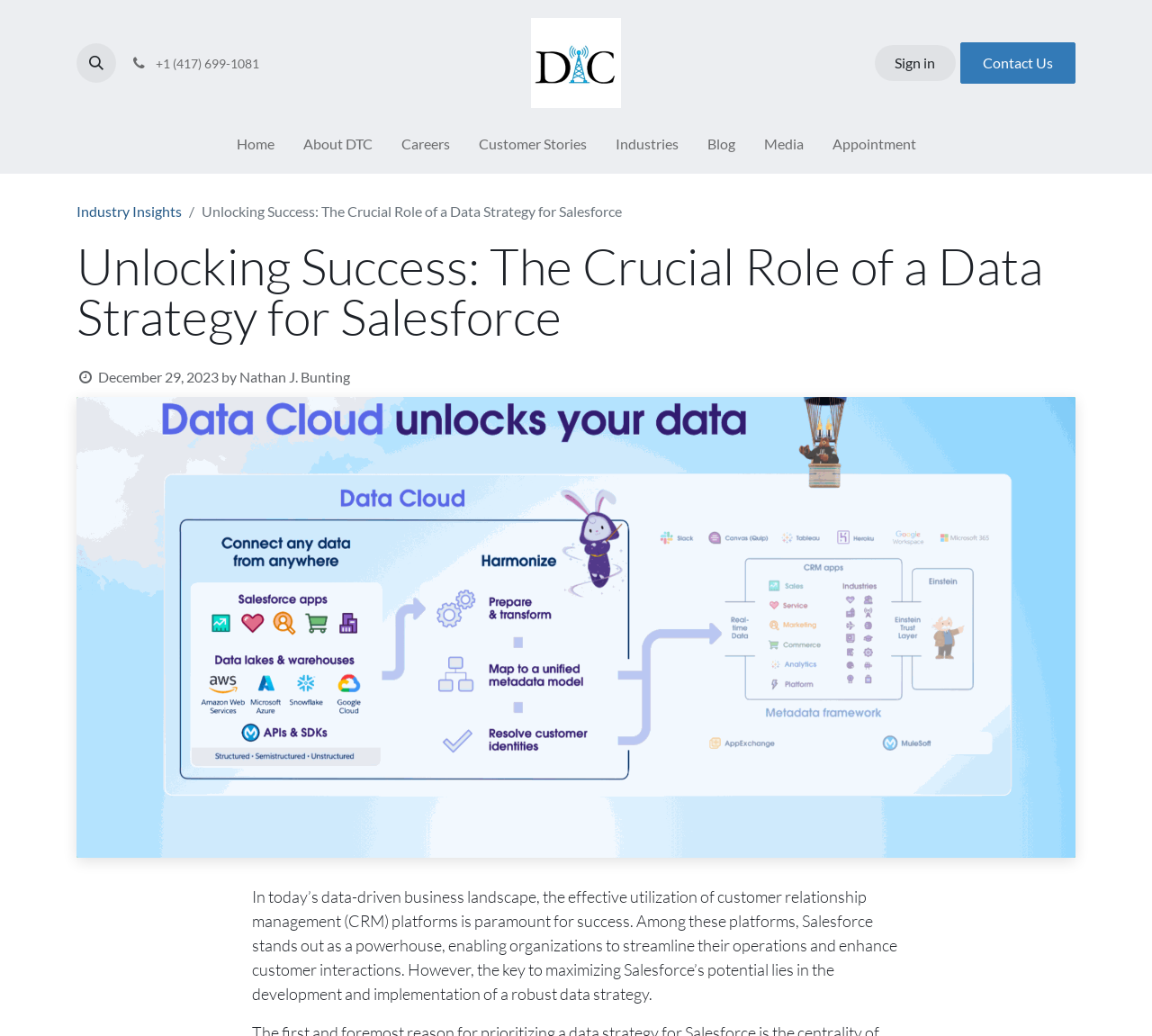Please determine the bounding box coordinates for the element with the description: "parent_node: +1 (417) 699-1081".

[0.461, 0.017, 0.539, 0.104]